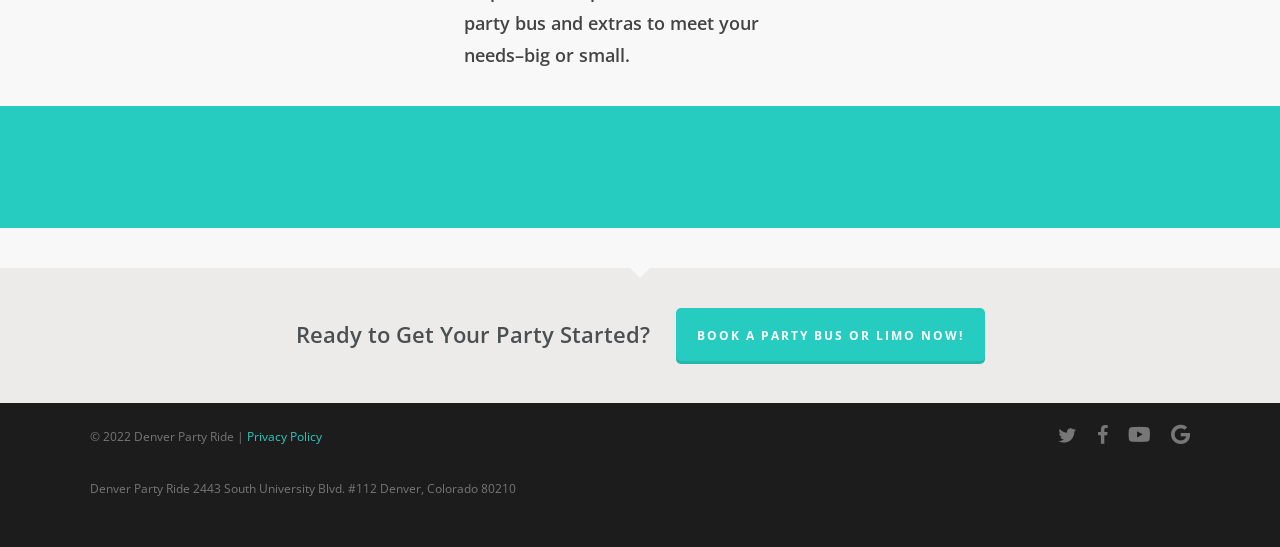How can customers contact the company?
Give a single word or phrase answer based on the content of the image.

Phone and online booking